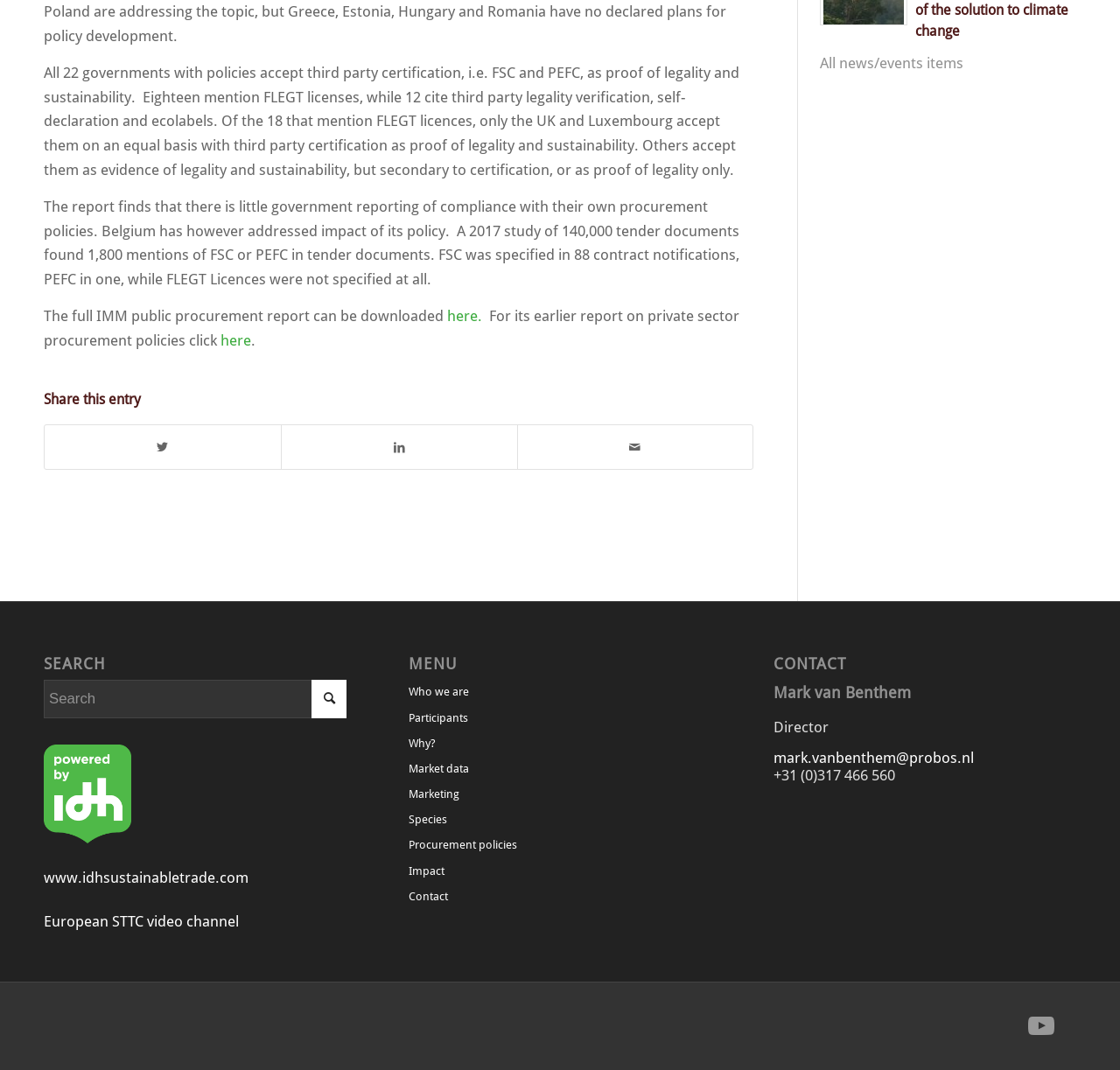What is the purpose of the link 'here'?
Using the information from the image, provide a comprehensive answer to the question.

The link 'here' is provided to allow users to download the full IMM public procurement report, which is mentioned in the text.